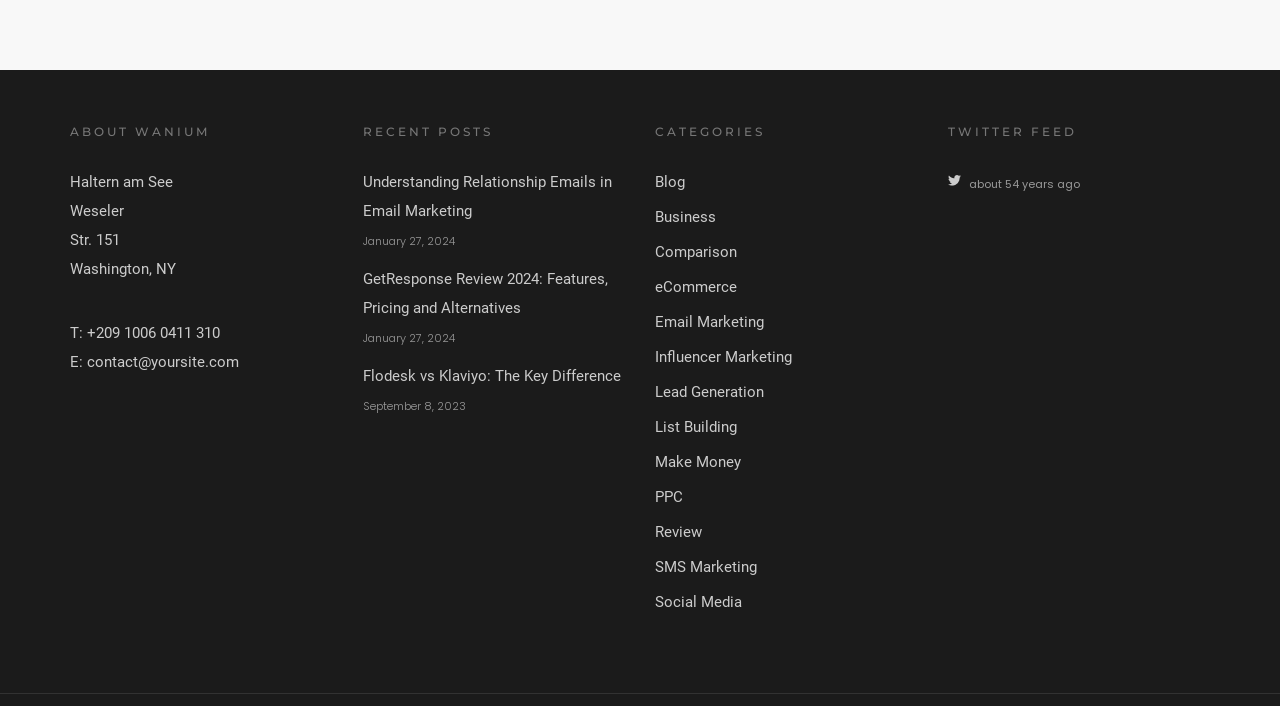Please study the image and answer the question comprehensively:
What is the address of Wanium?

I found the address by looking at the static text elements under the 'ABOUT WANIUM' heading, which provide the address information.